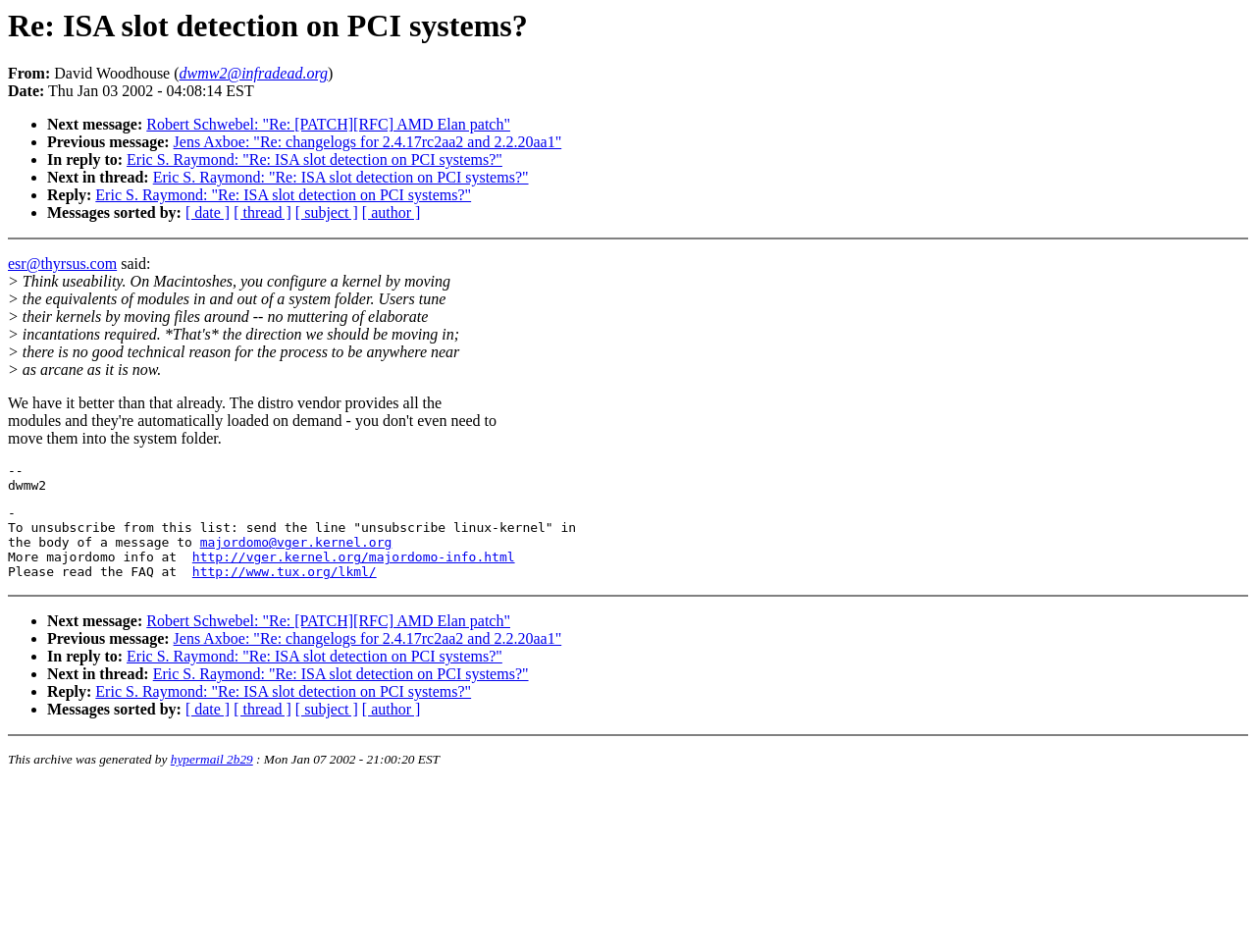Identify the bounding box coordinates of the area you need to click to perform the following instruction: "View the FAQ".

[0.153, 0.593, 0.3, 0.609]